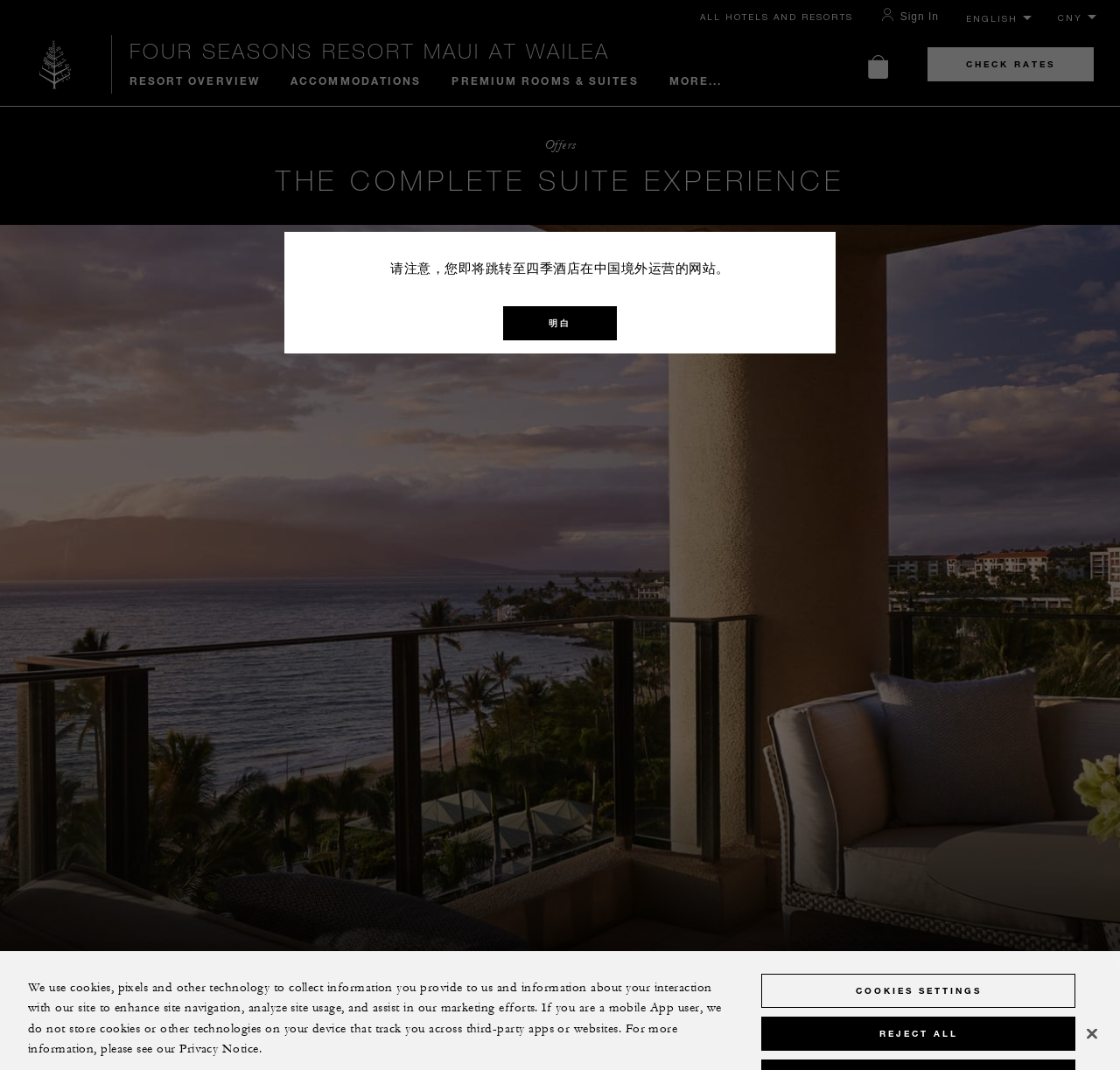Find the bounding box coordinates of the clickable region needed to perform the following instruction: "View cart". The coordinates should be provided as four float numbers between 0 and 1, i.e., [left, top, right, bottom].

[0.772, 0.049, 0.797, 0.075]